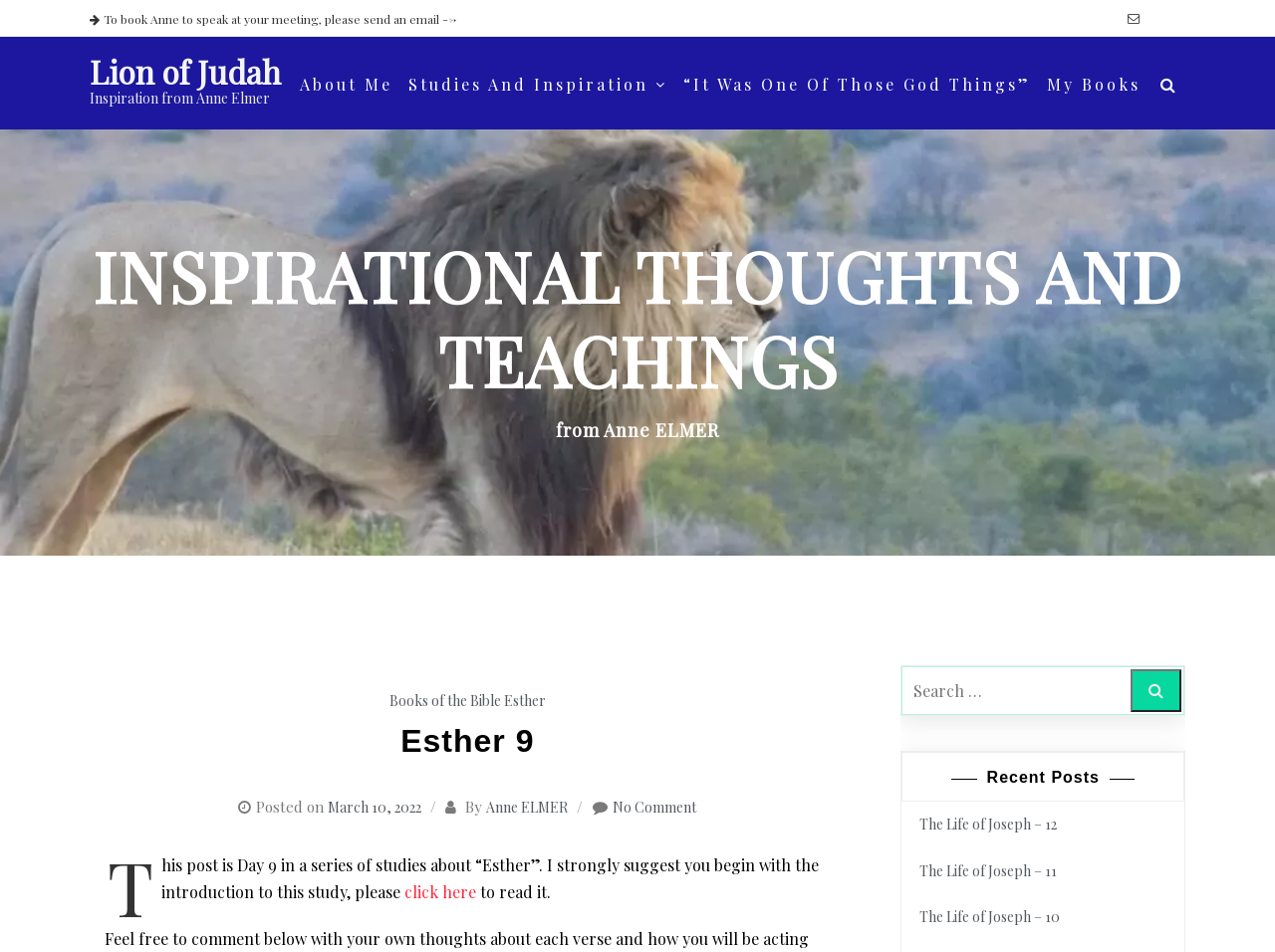Provide the text content of the webpage's main heading.

INSPIRATIONAL THOUGHTS AND TEACHINGS